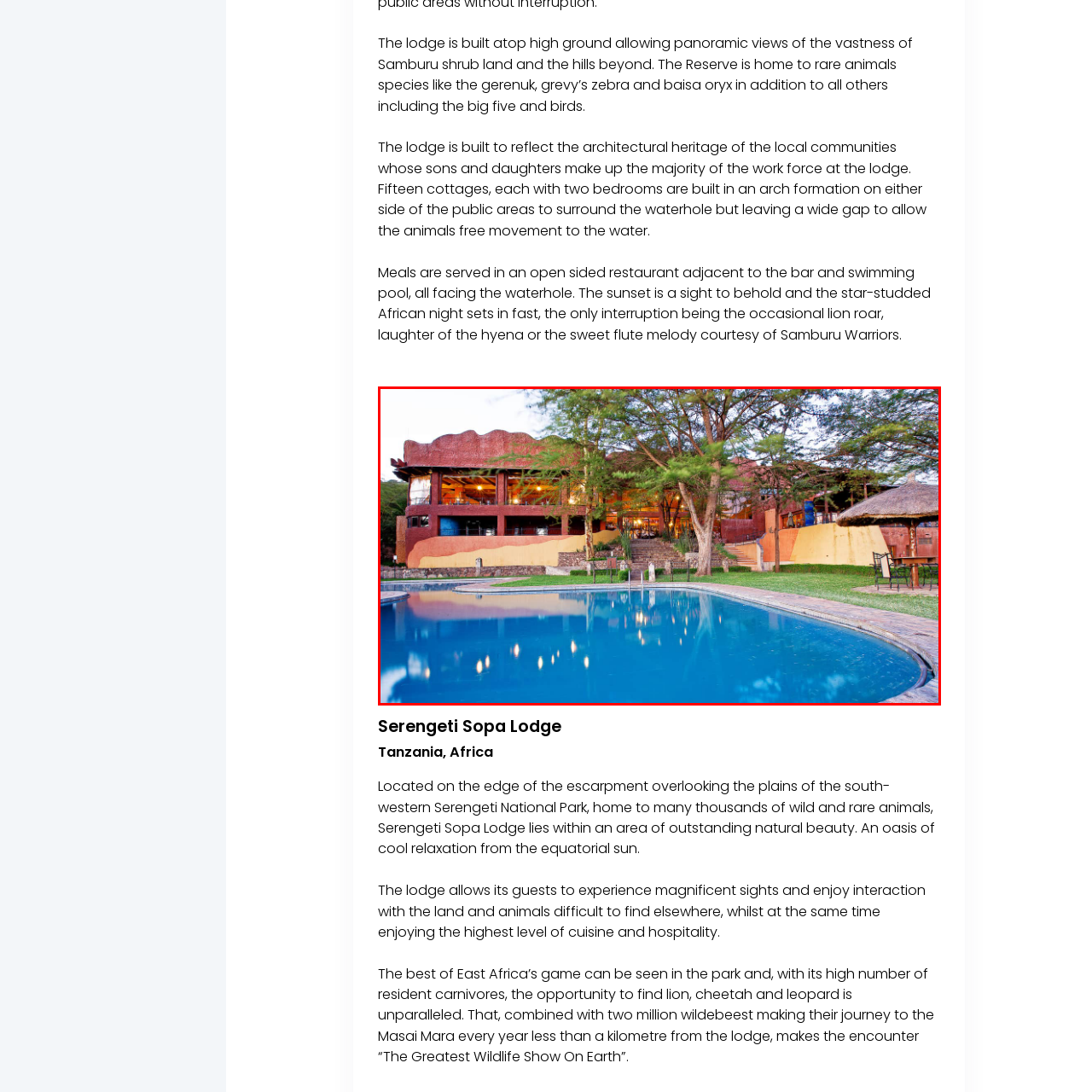What can guests expect to enjoy at the lodge?
Focus on the image enclosed by the red bounding box and elaborate on your answer to the question based on the visual details present.

According to the caption, guests can expect to enjoy not only magnificent views of the expansive Serengeti plains but also a harmonious blend of luxury and wilderness, where interaction with rare wildlife is a hallmark of the experience.